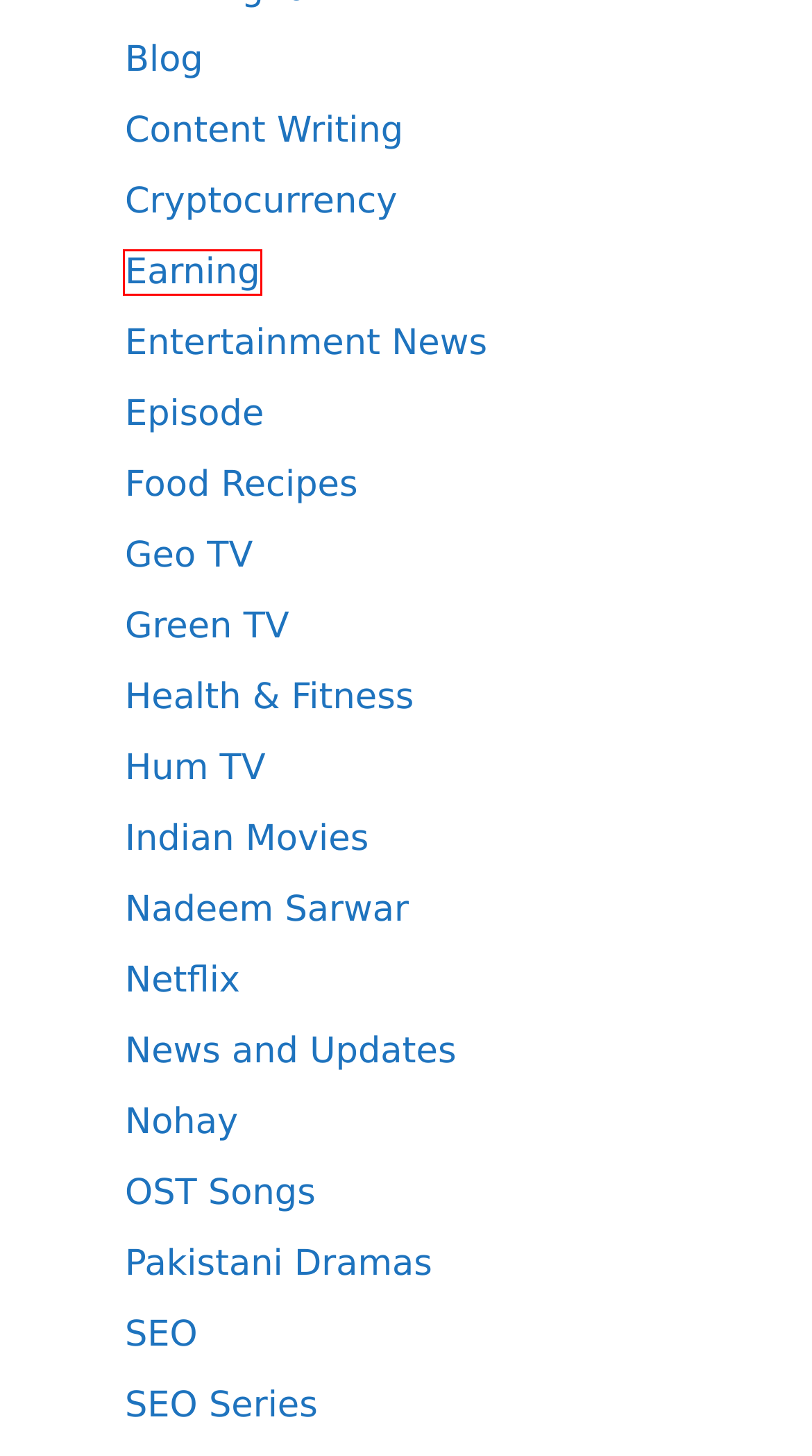You are given a screenshot of a webpage with a red rectangle bounding box. Choose the best webpage description that matches the new webpage after clicking the element in the bounding box. Here are the candidates:
A. Entertainment News - Written Updatez
B. Food Recipes - Written Updatez
C. Hum TV - Written Updatez
D. Nohay - Written Updatez
E. Health & Fitness - Written Updatez
F. SEO - Written Updatez
G. OST Songs - Written Updatez
H. Earning - Written Updatez

H